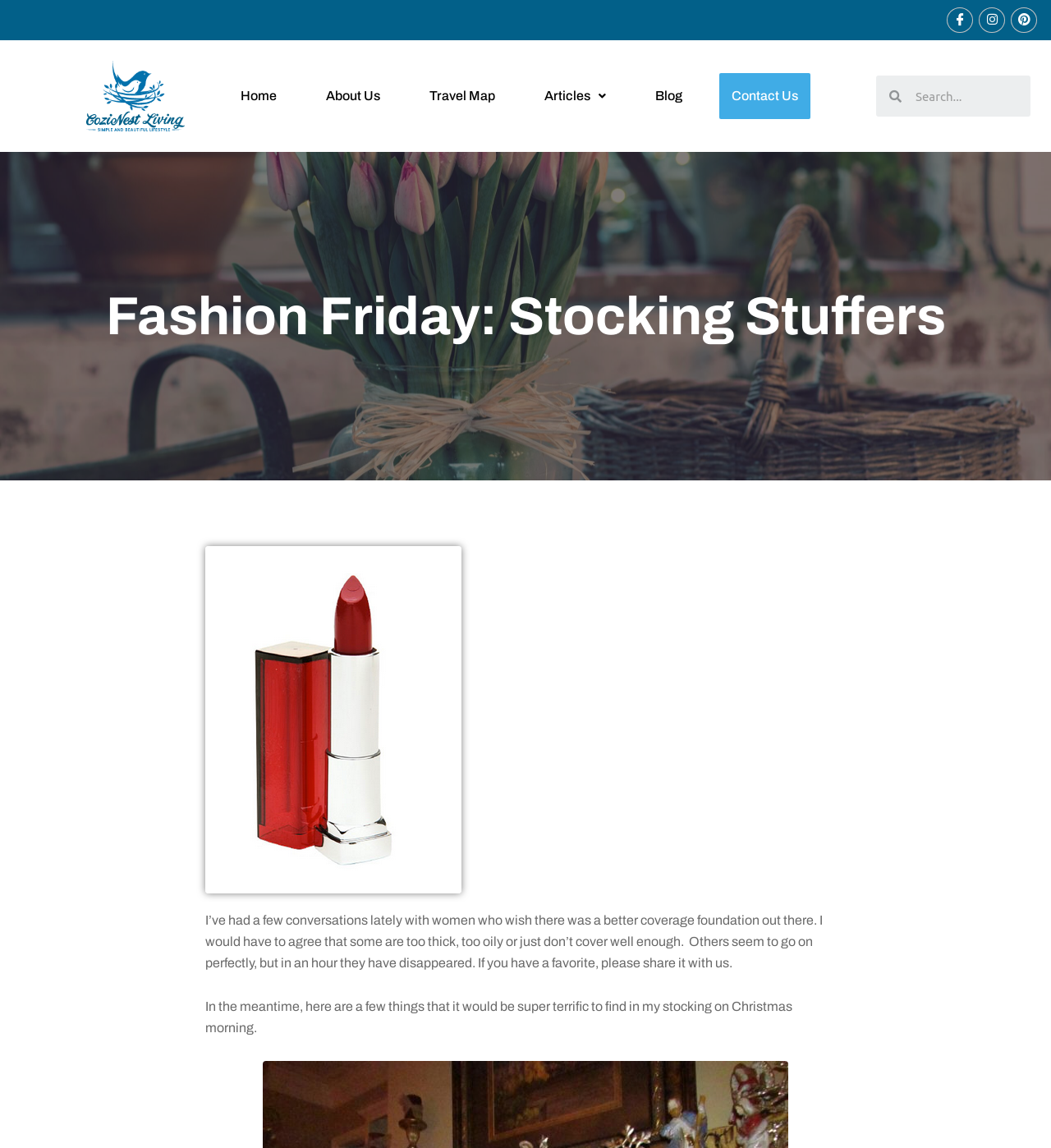What is the author looking for in a foundation?
Answer briefly with a single word or phrase based on the image.

Better coverage